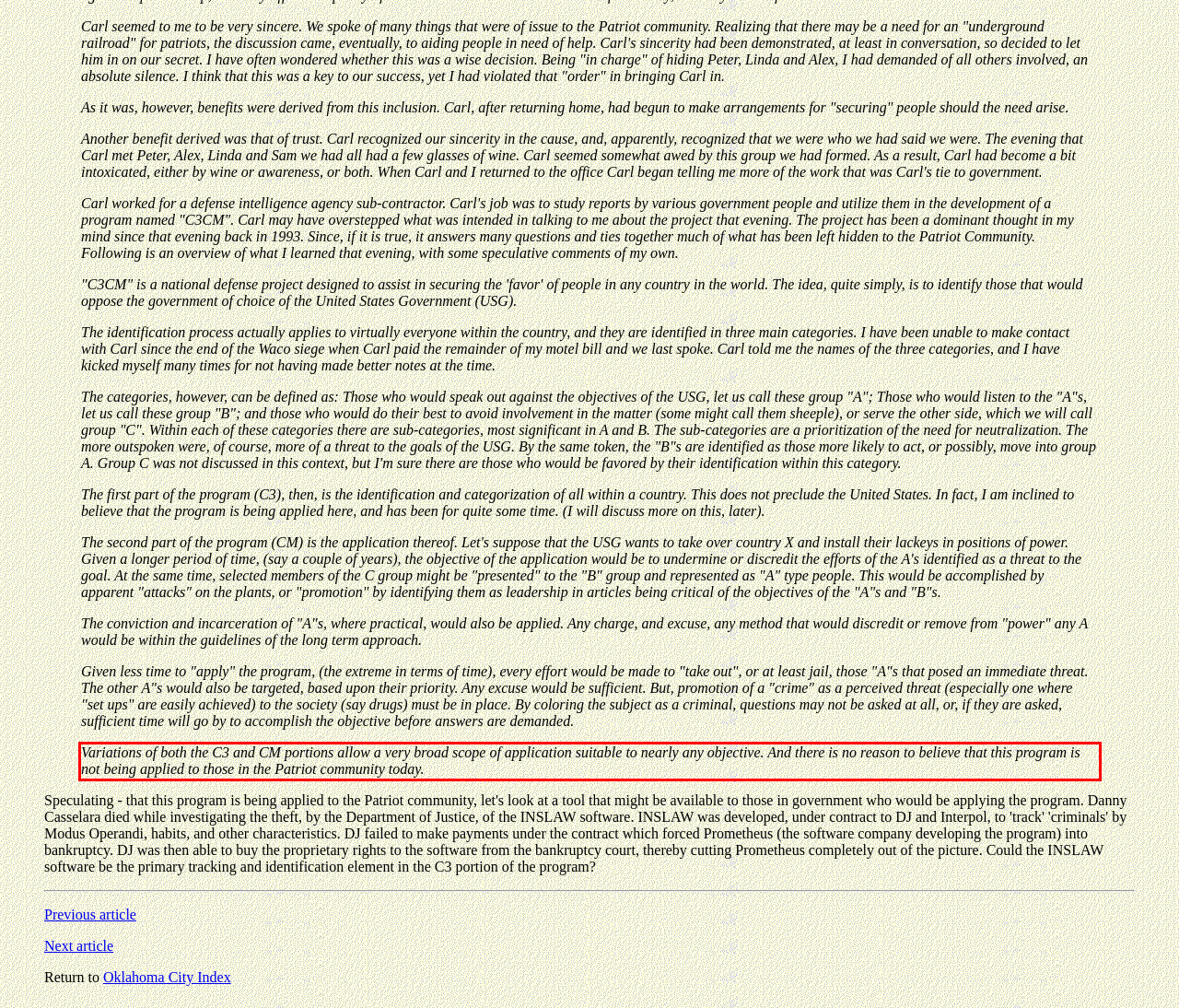Given a screenshot of a webpage with a red bounding box, extract the text content from the UI element inside the red bounding box.

Variations of both the C3 and CM portions allow a very broad scope of application suitable to nearly any objective. And there is no reason to believe that this program is not being applied to those in the Patriot community today.